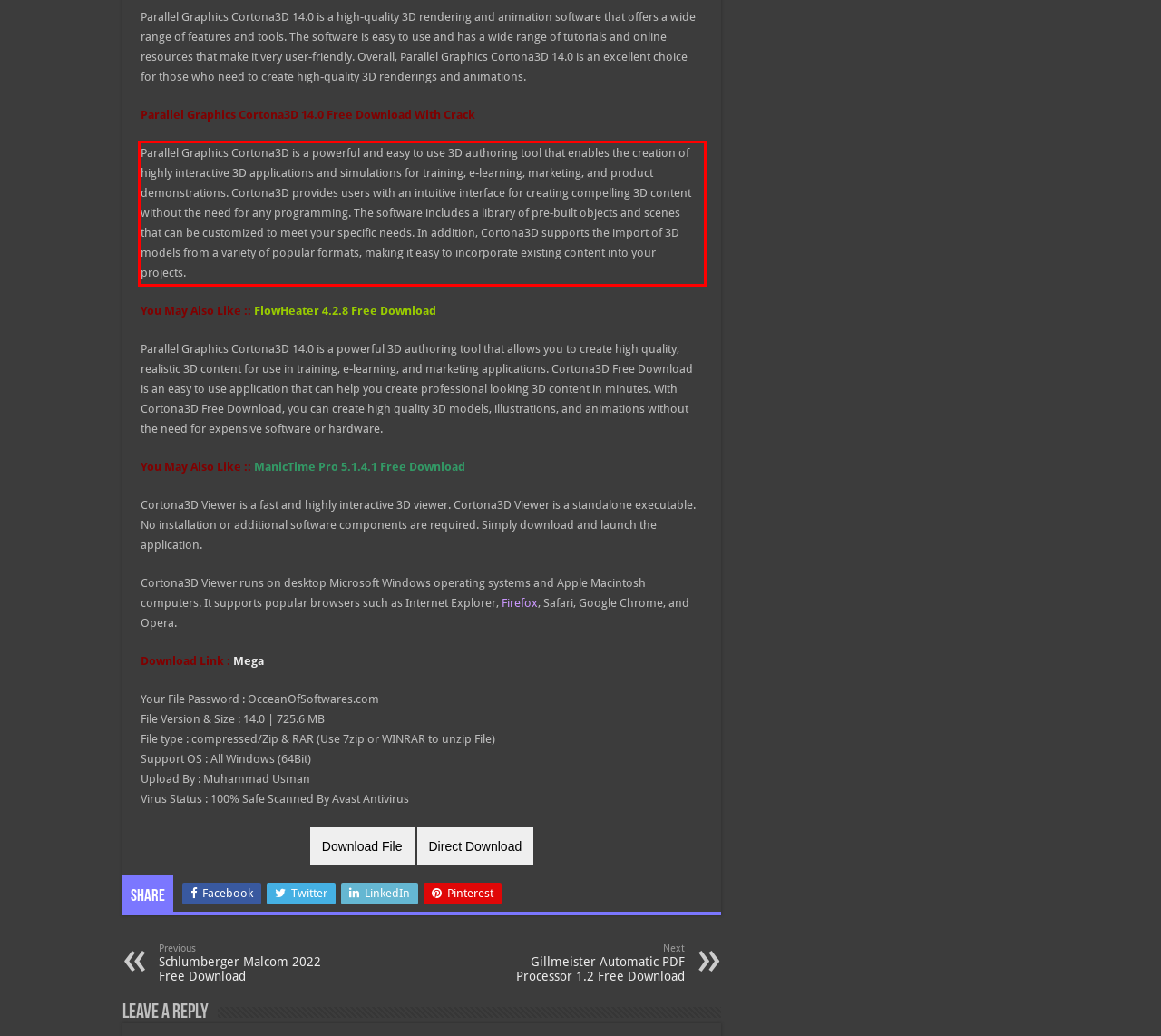From the screenshot of the webpage, locate the red bounding box and extract the text contained within that area.

Parallel Graphics Cortona3D is a powerful and easy to use 3D authoring tool that enables the creation of highly interactive 3D applications and simulations for training, e-learning, marketing, and product demonstrations. Cortona3D provides users with an intuitive interface for creating compelling 3D content without the need for any programming. The software includes a library of pre-built objects and scenes that can be customized to meet your specific needs. In addition, Cortona3D supports the import of 3D models from a variety of popular formats, making it easy to incorporate existing content into your projects.